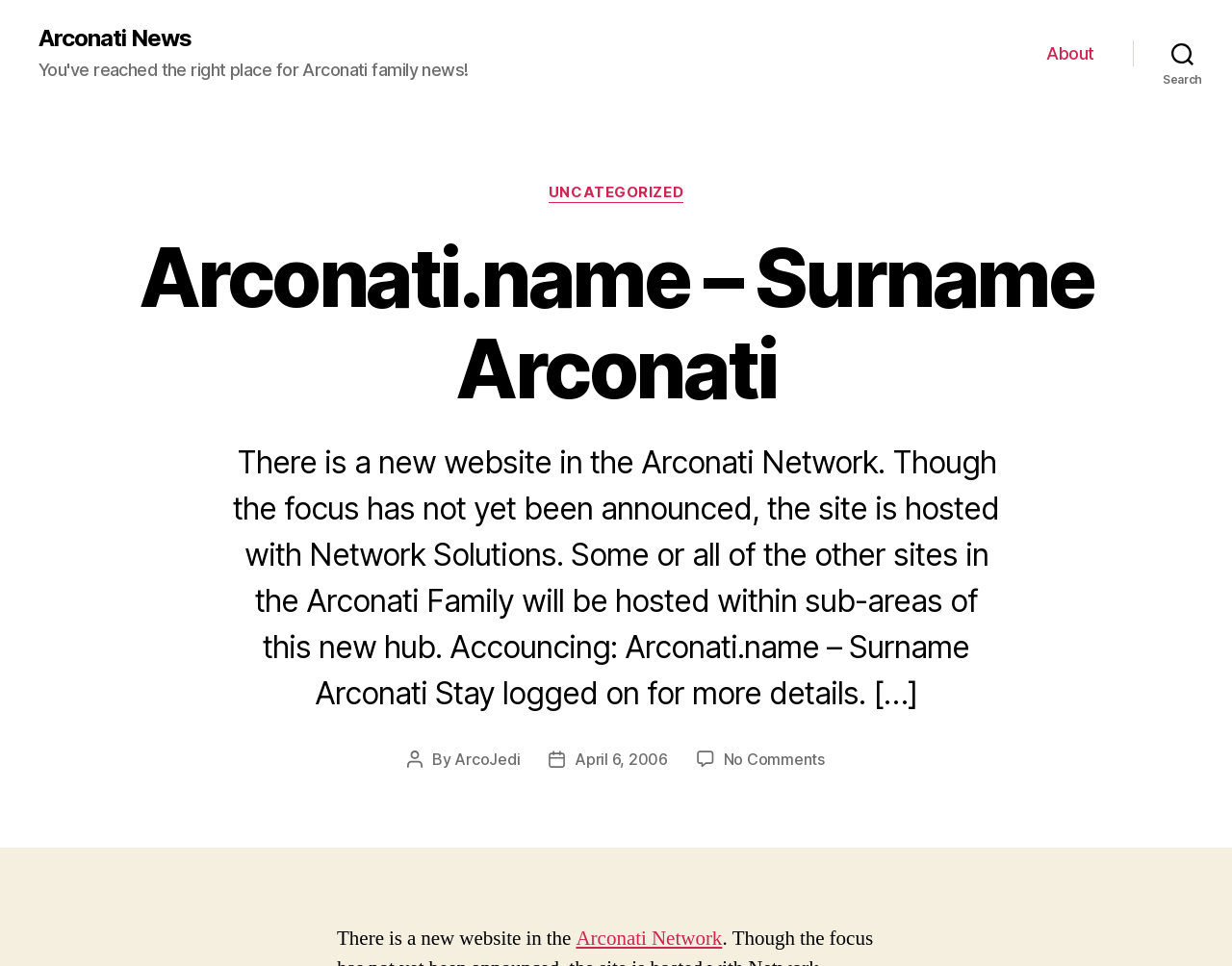Reply to the question with a single word or phrase:
Who is the author of the post?

ArcoJedi